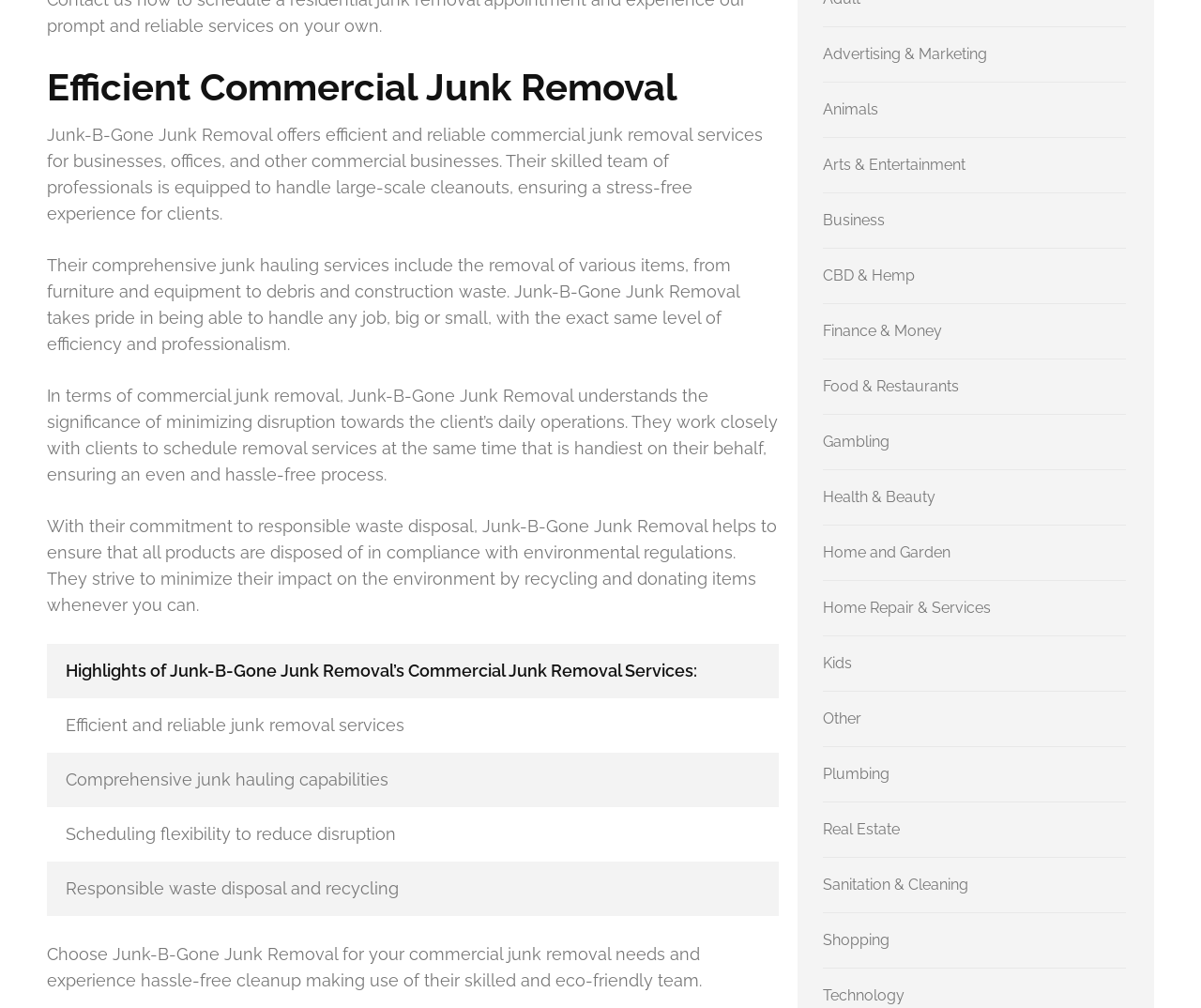Based on the element description Home Repair & Services, identify the bounding box of the UI element in the given webpage screenshot. The coordinates should be in the format (top-left x, top-left y, bottom-right x, bottom-right y) and must be between 0 and 1.

[0.685, 0.594, 0.825, 0.612]